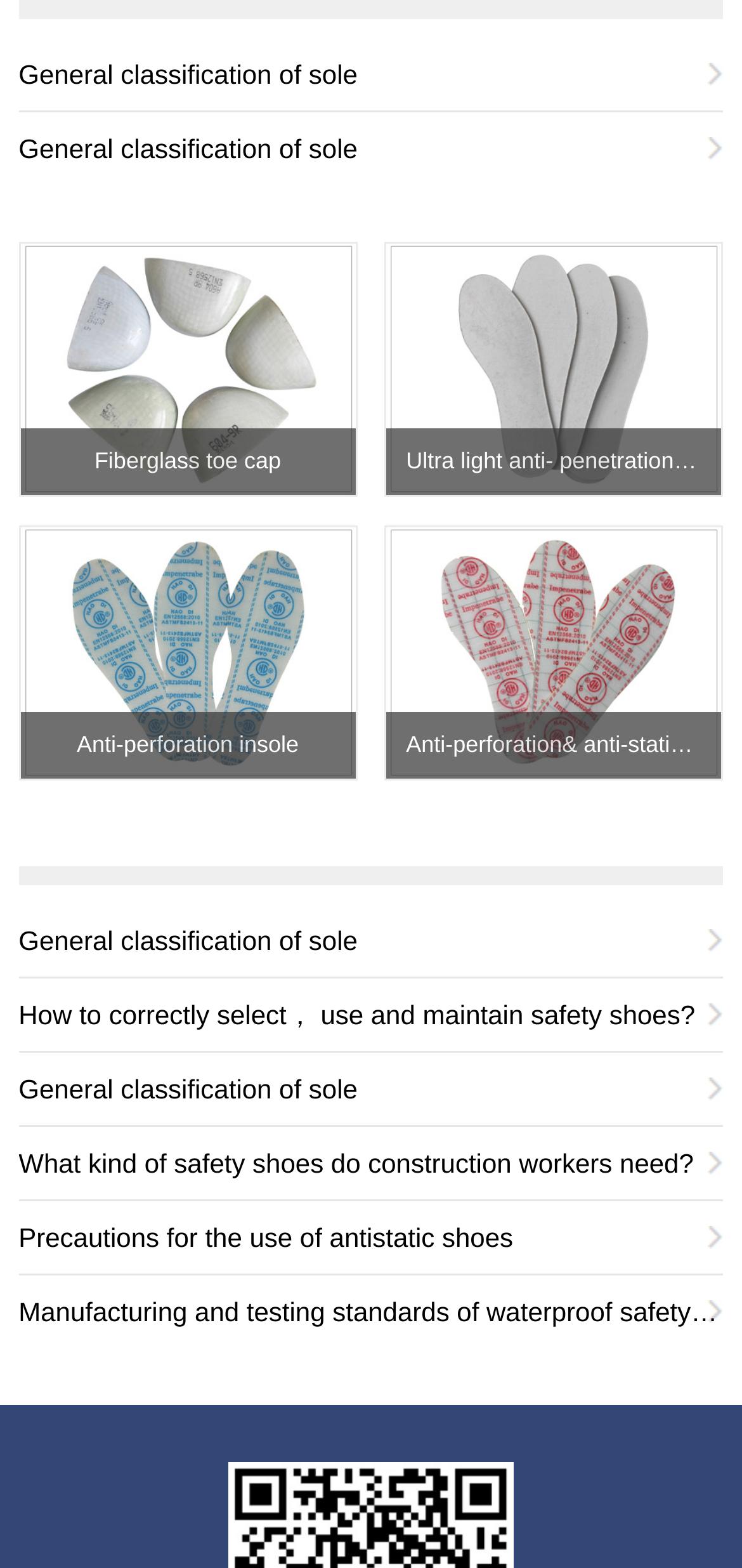What is the difference between anti-perforation and anti-static insoles?
Please craft a detailed and exhaustive response to the question.

Based on the links and headings on the webpage, it seems that anti-perforation insoles are designed to prevent punctures, while anti-static insoles are designed to prevent static electricity buildup.